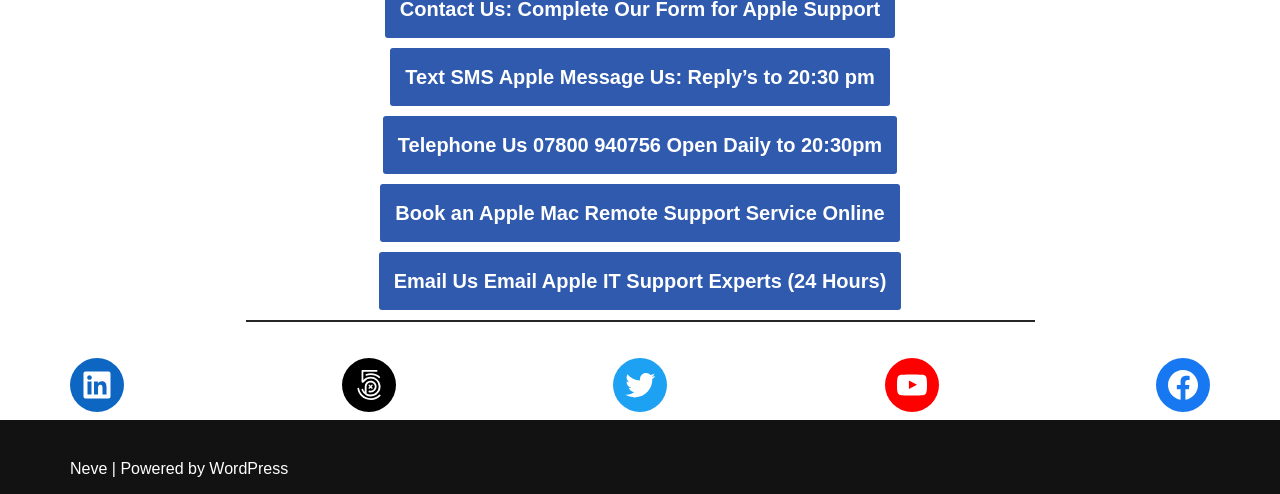What is the platform that powers the website?
Please look at the screenshot and answer in one word or a short phrase.

WordPress